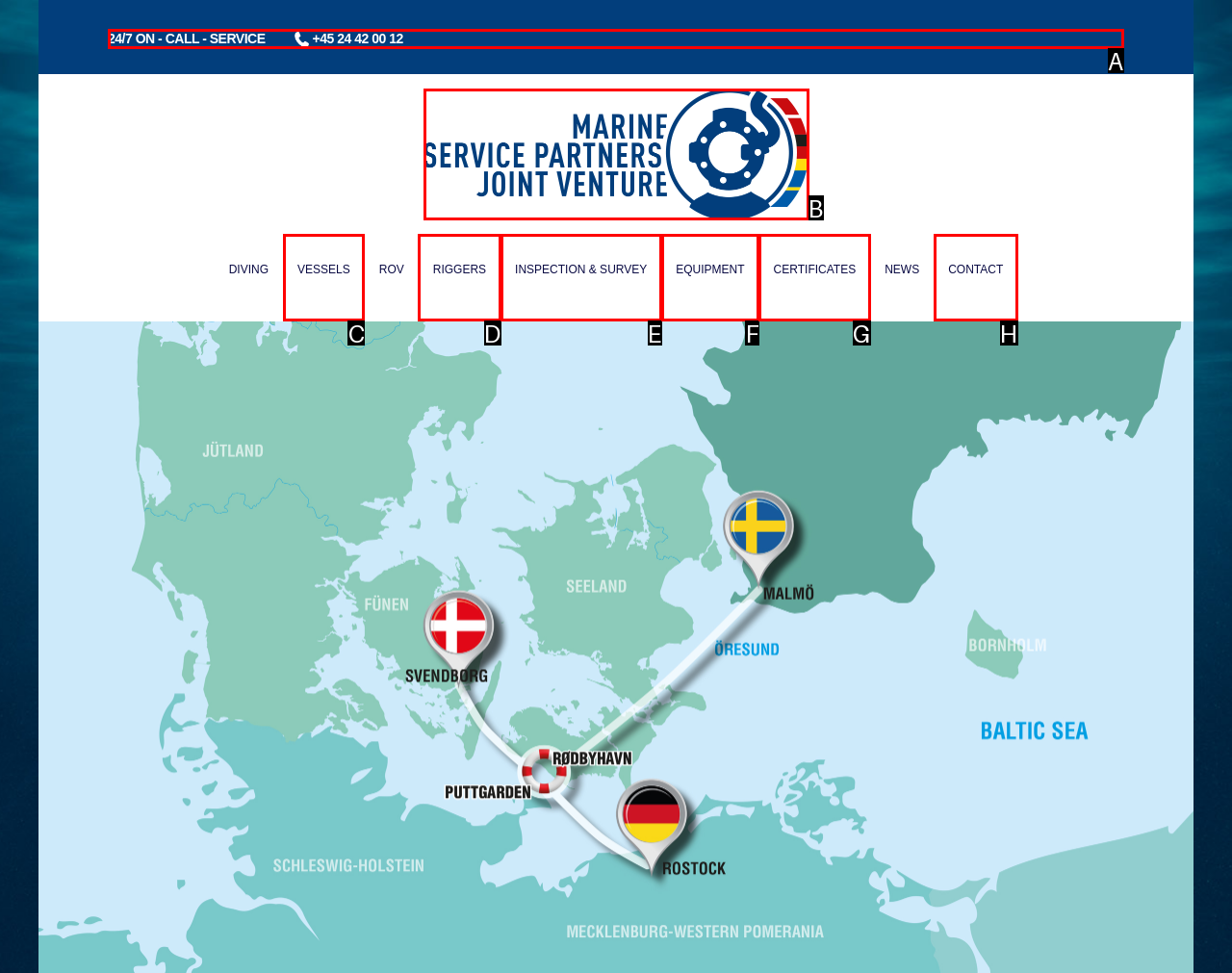Tell me the letter of the UI element to click in order to accomplish the following task: click the 24/7 on-call service link
Answer with the letter of the chosen option from the given choices directly.

A